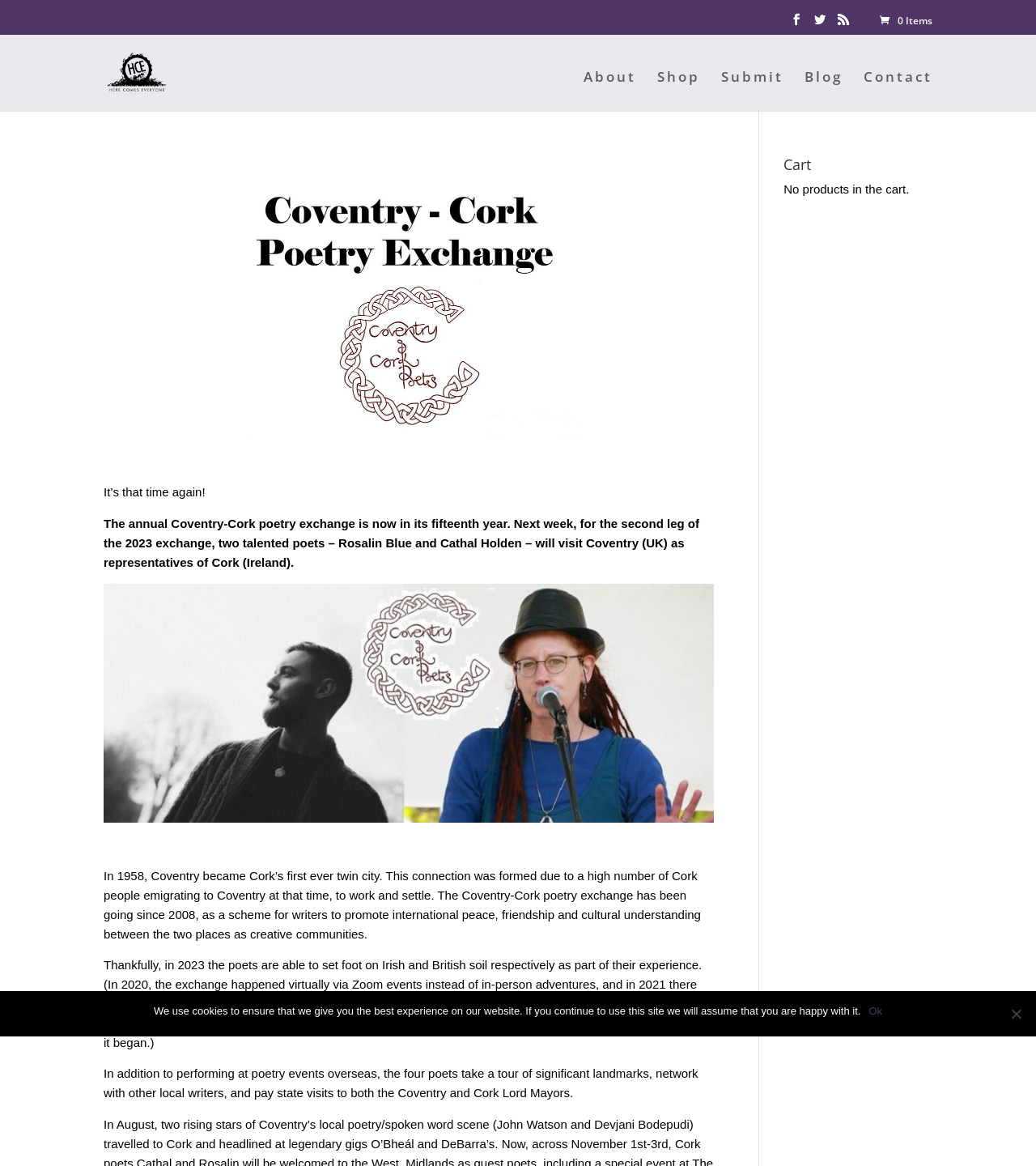Please analyze the image and give a detailed answer to the question:
In what year did Coventry become Cork's first twin city?

The webpage states, 'In 1958, Coventry became Cork’s first ever twin city.' This sentence provides the answer to the question.